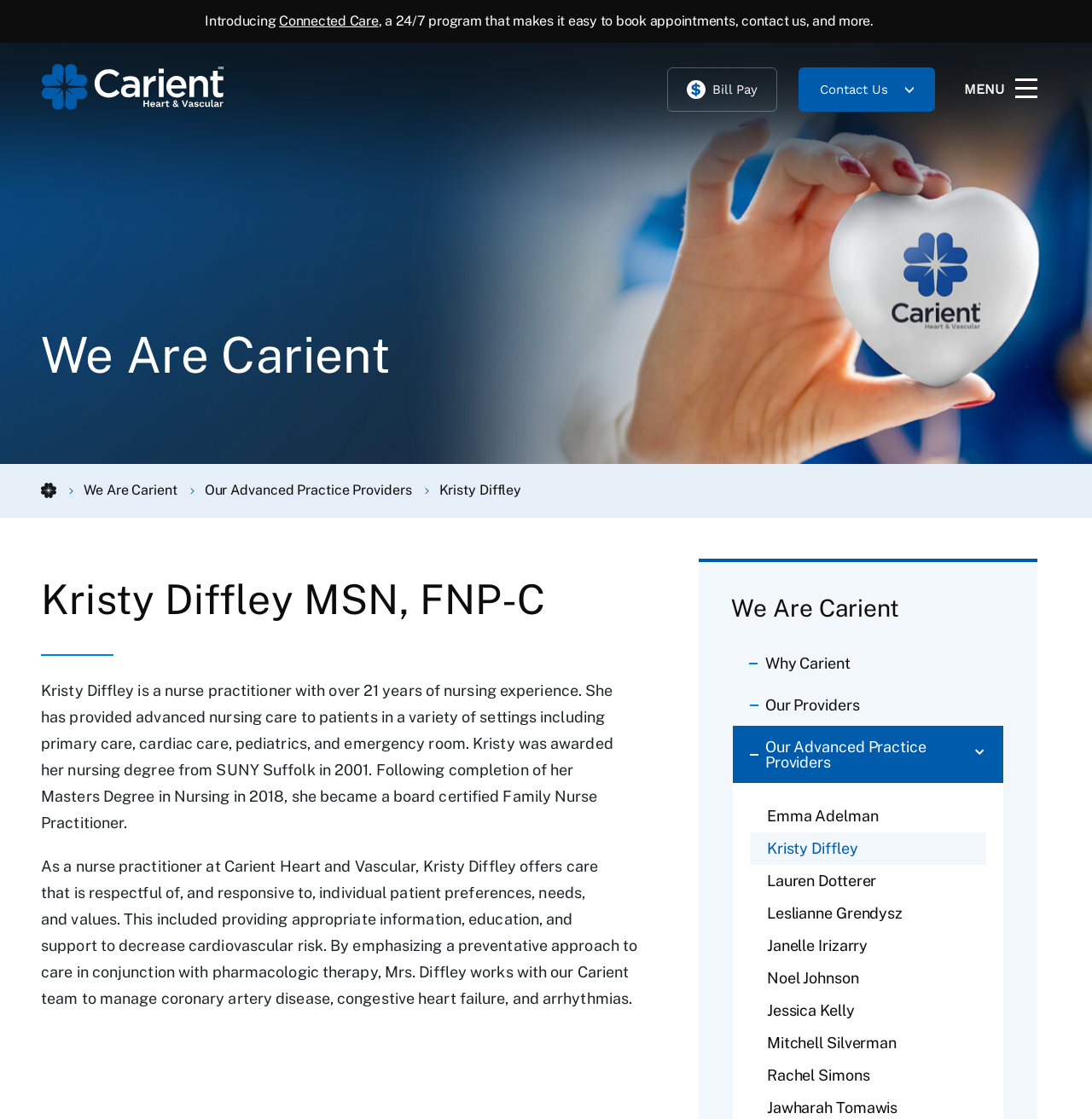Identify the bounding box coordinates of the element that should be clicked to fulfill this task: "Contact us by clicking the button". The coordinates should be provided as four float numbers between 0 and 1, i.e., [left, top, right, bottom].

[0.731, 0.06, 0.856, 0.1]